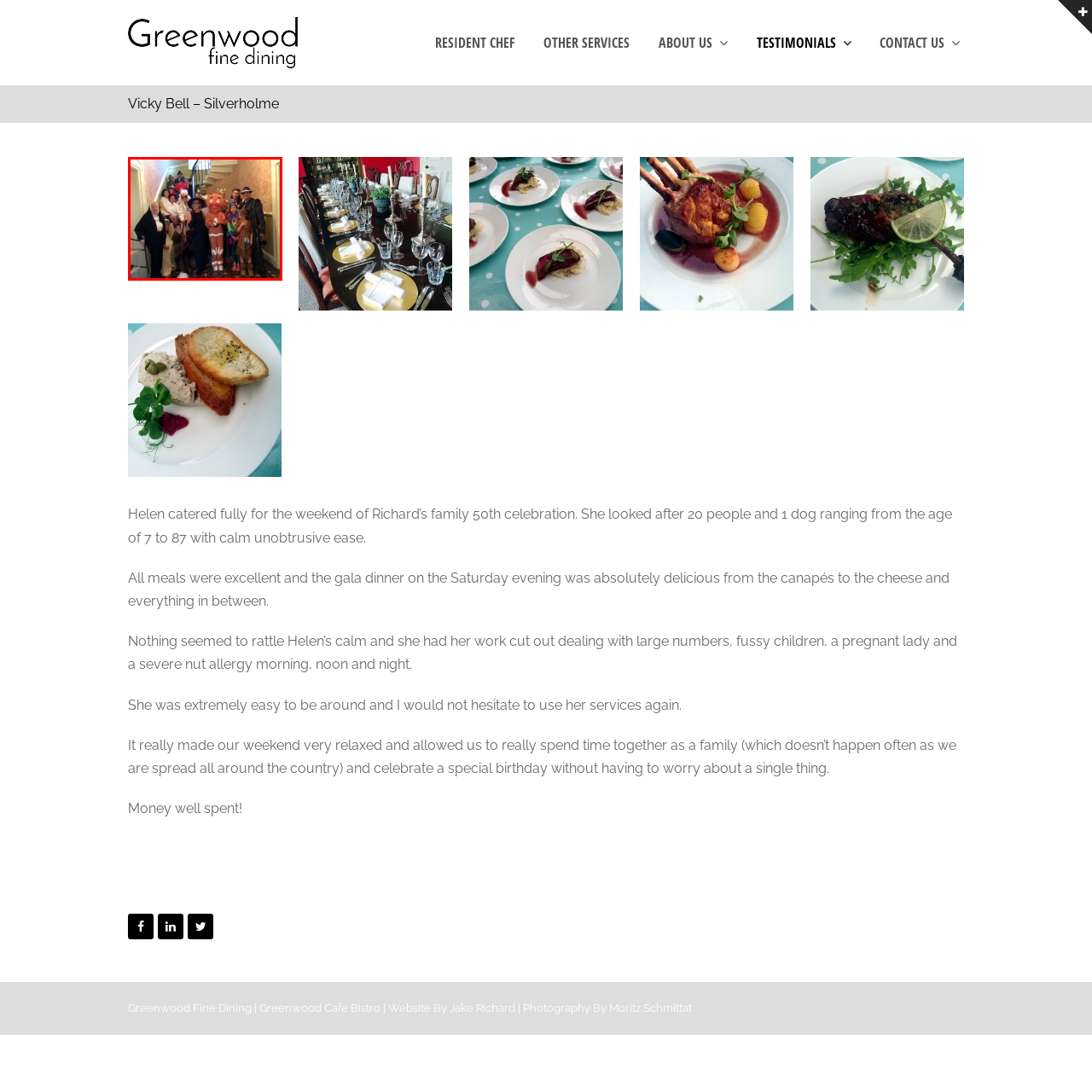What is the mood of the occasion?
Inspect the image portion within the red bounding box and deliver a detailed answer to the question.

The image embodies a moment of camaraderie and celebration, reflecting the fun spirit of the occasion, which suggests that the mood of the occasion is joyful and festive.